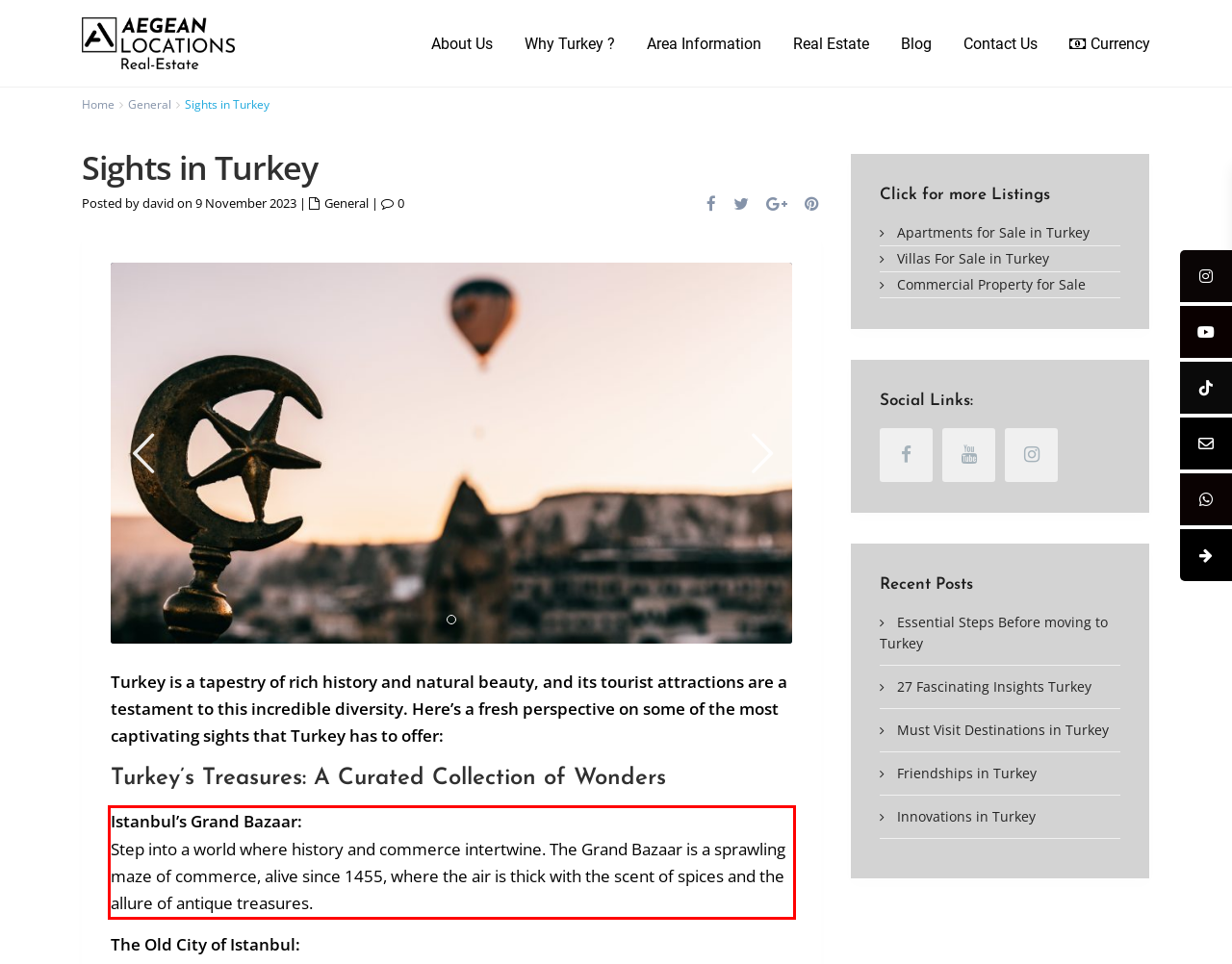Within the screenshot of the webpage, there is a red rectangle. Please recognize and generate the text content inside this red bounding box.

Istanbul’s Grand Bazaar: Step into a world where history and commerce intertwine. The Grand Bazaar is a sprawling maze of commerce, alive since 1455, where the air is thick with the scent of spices and the allure of antique treasures.